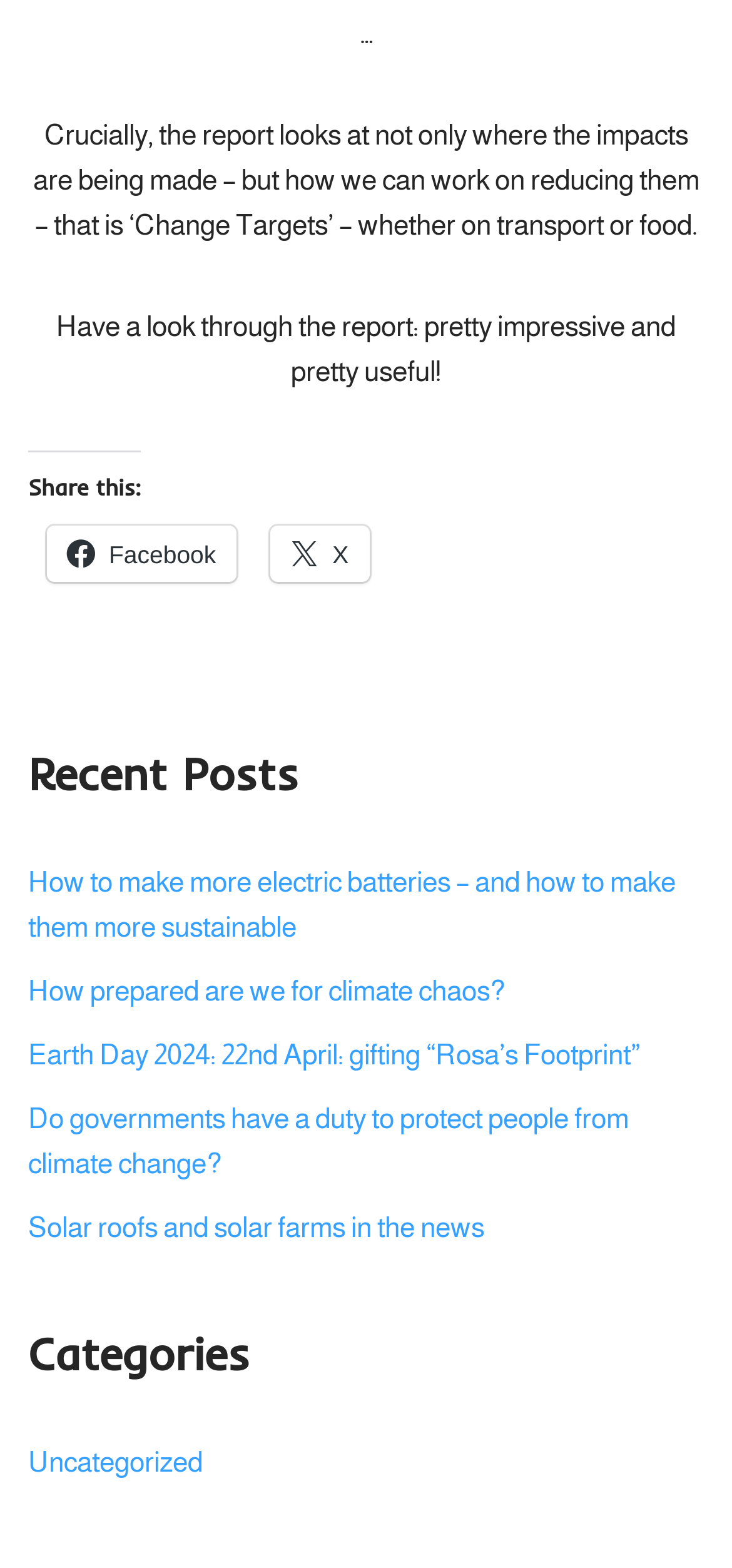Locate the bounding box coordinates of the clickable part needed for the task: "View recent post 'How to make more electric batteries – and how to make them more sustainable'".

[0.038, 0.552, 0.923, 0.601]